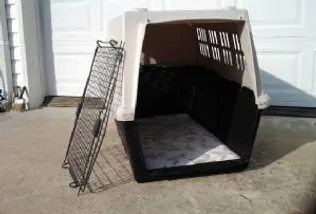What is placed inside the crate for comfort?
Could you please answer the question thoroughly and with as much detail as possible?

The question asks about what is placed inside the crate for comfort. According to the caption, a soft pad is placed inside the crate to ensure a cozy environment for the puppy.